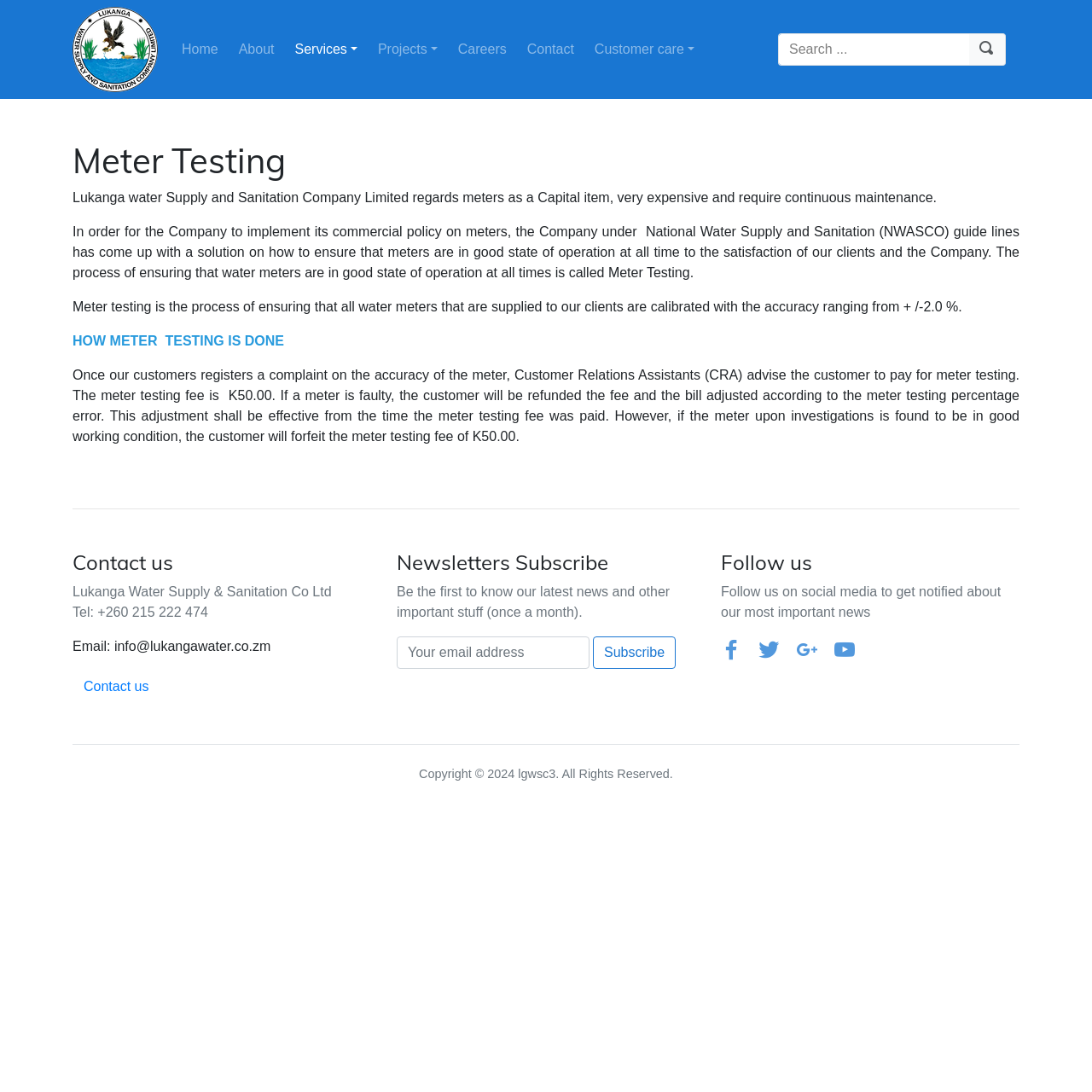Identify the bounding box coordinates of the area you need to click to perform the following instruction: "Search for something".

[0.712, 0.03, 0.888, 0.06]